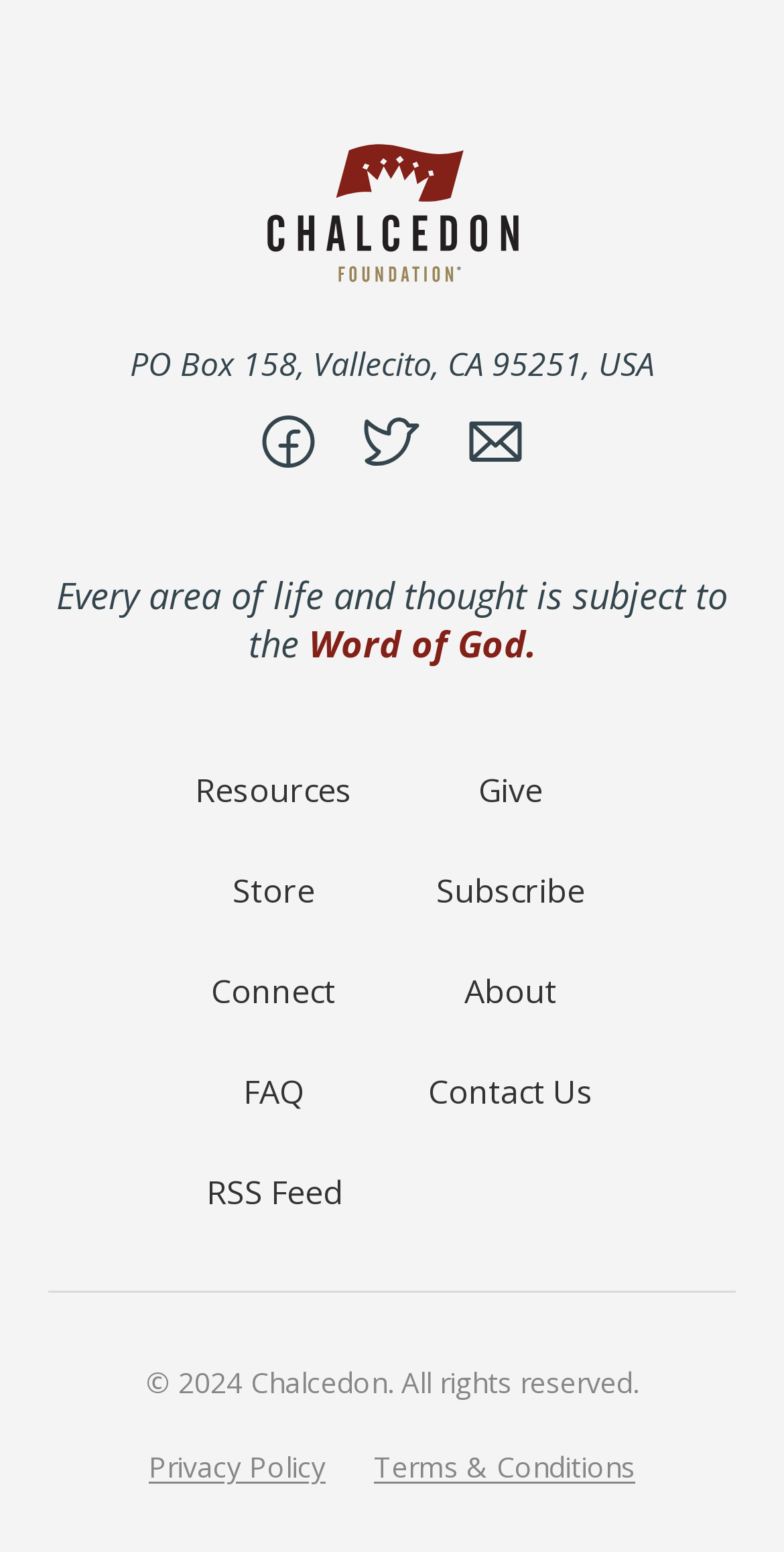Find the bounding box coordinates of the element I should click to carry out the following instruction: "View Facebook page".

[0.333, 0.267, 0.403, 0.302]